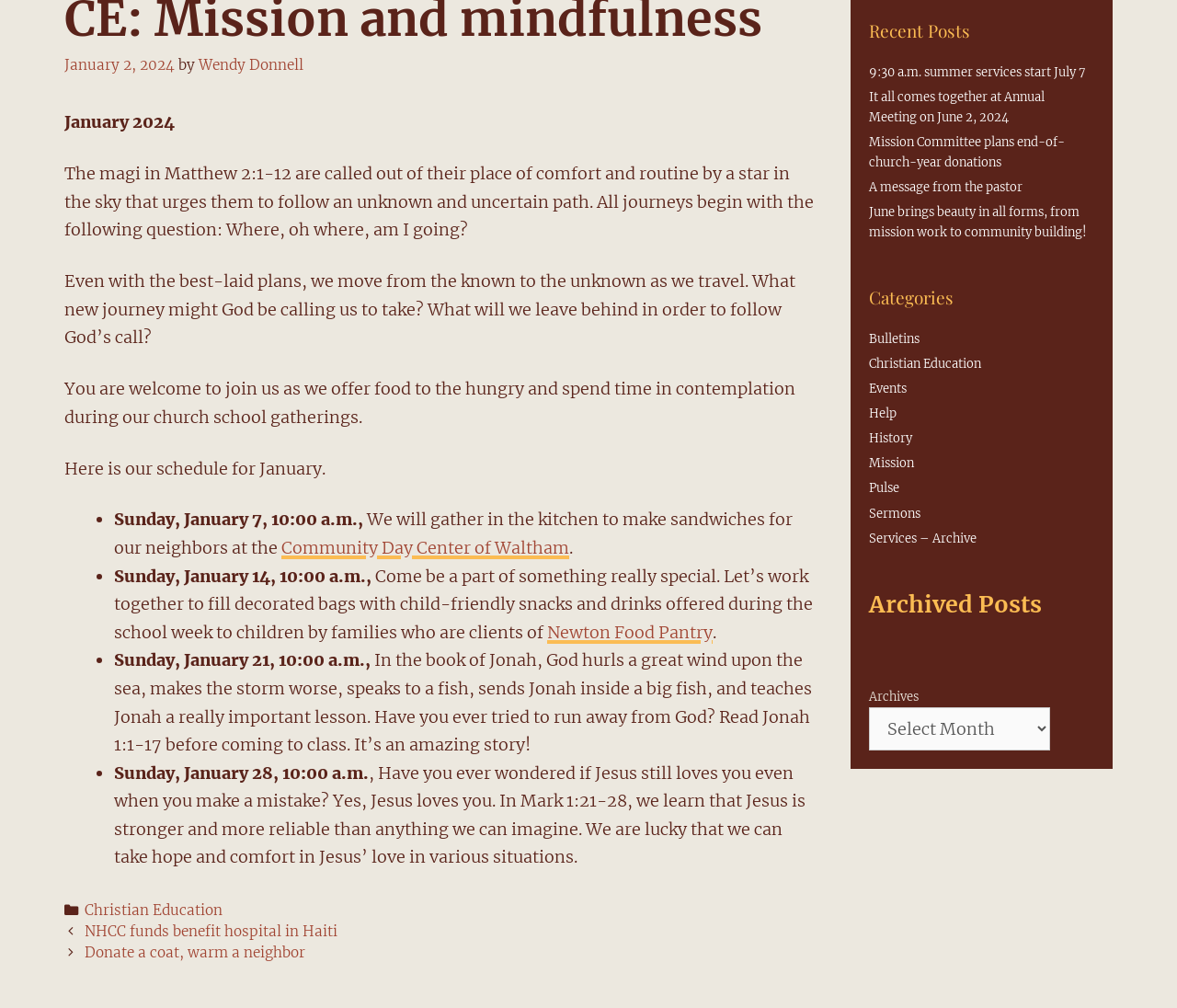Calculate the bounding box coordinates of the UI element given the description: "Community Day Center of Waltham".

[0.239, 0.533, 0.484, 0.554]